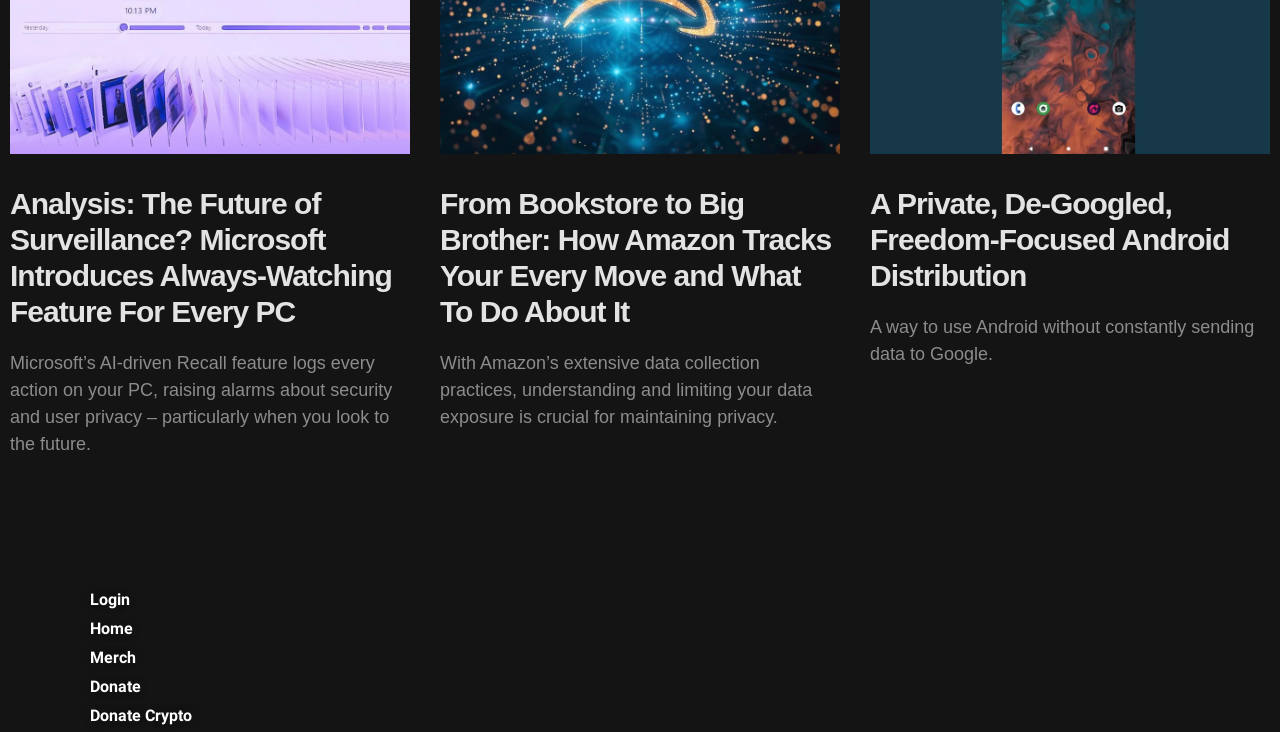Given the description of a UI element: "Donate Crypto", identify the bounding box coordinates of the matching element in the webpage screenshot.

[0.07, 0.962, 0.346, 0.995]